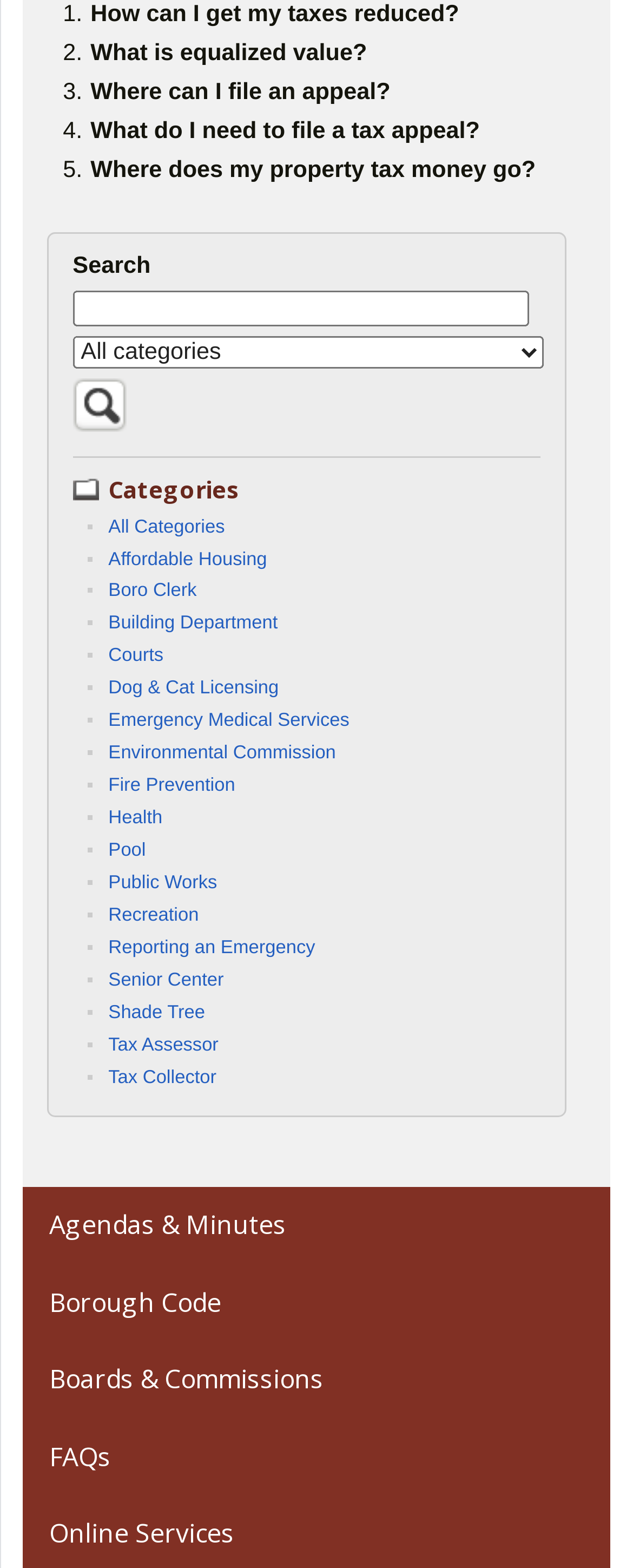What is the purpose of the search bar?
Refer to the image and give a detailed answer to the question.

The search bar is located at the top of the webpage, and it allows users to input search terms to find relevant information within the website. The presence of a search bar suggests that the website contains a large amount of content, and users need a way to quickly find what they are looking for.